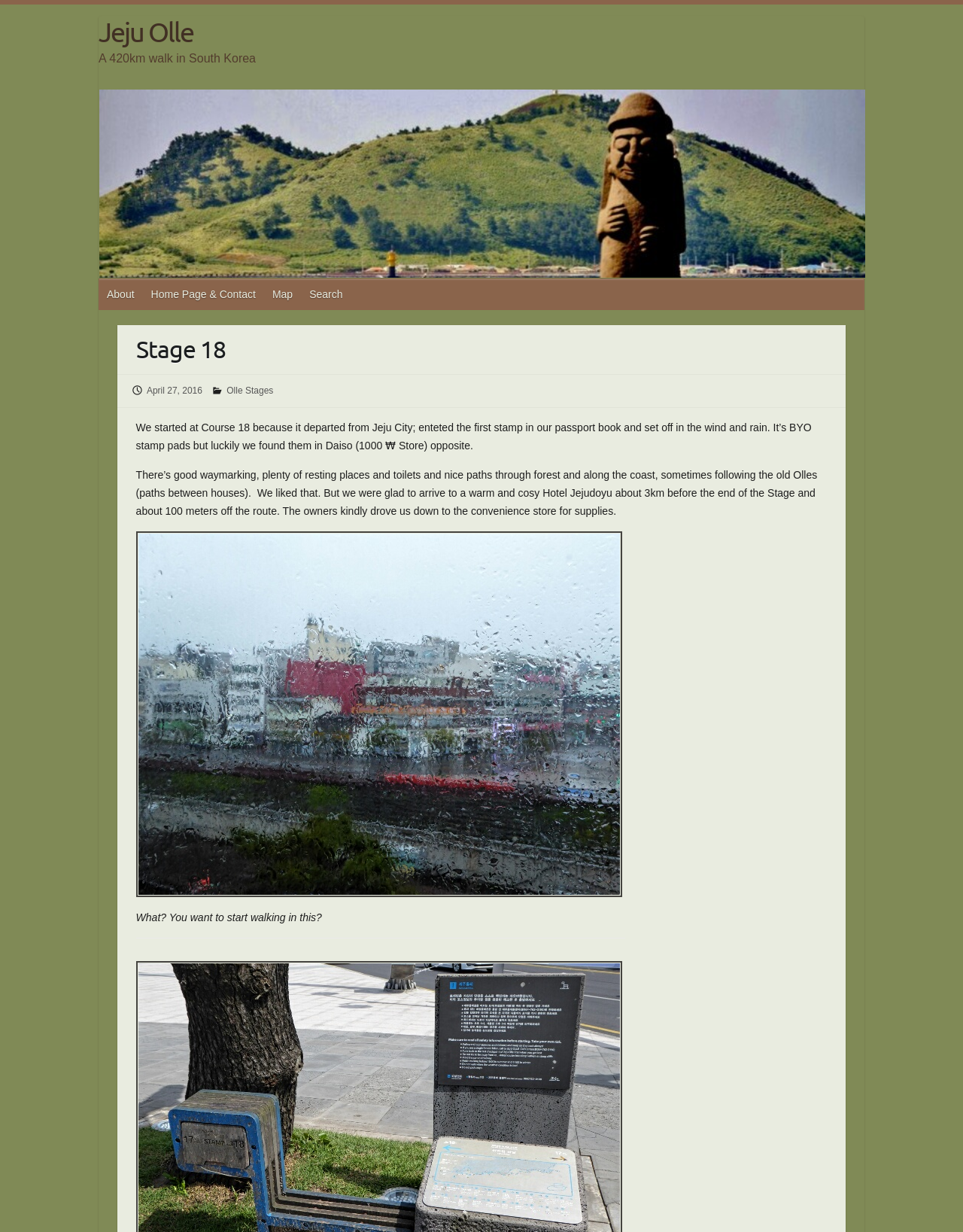Based on the element description: "Olle Stages", identify the UI element and provide its bounding box coordinates. Use four float numbers between 0 and 1, [left, top, right, bottom].

[0.235, 0.313, 0.284, 0.321]